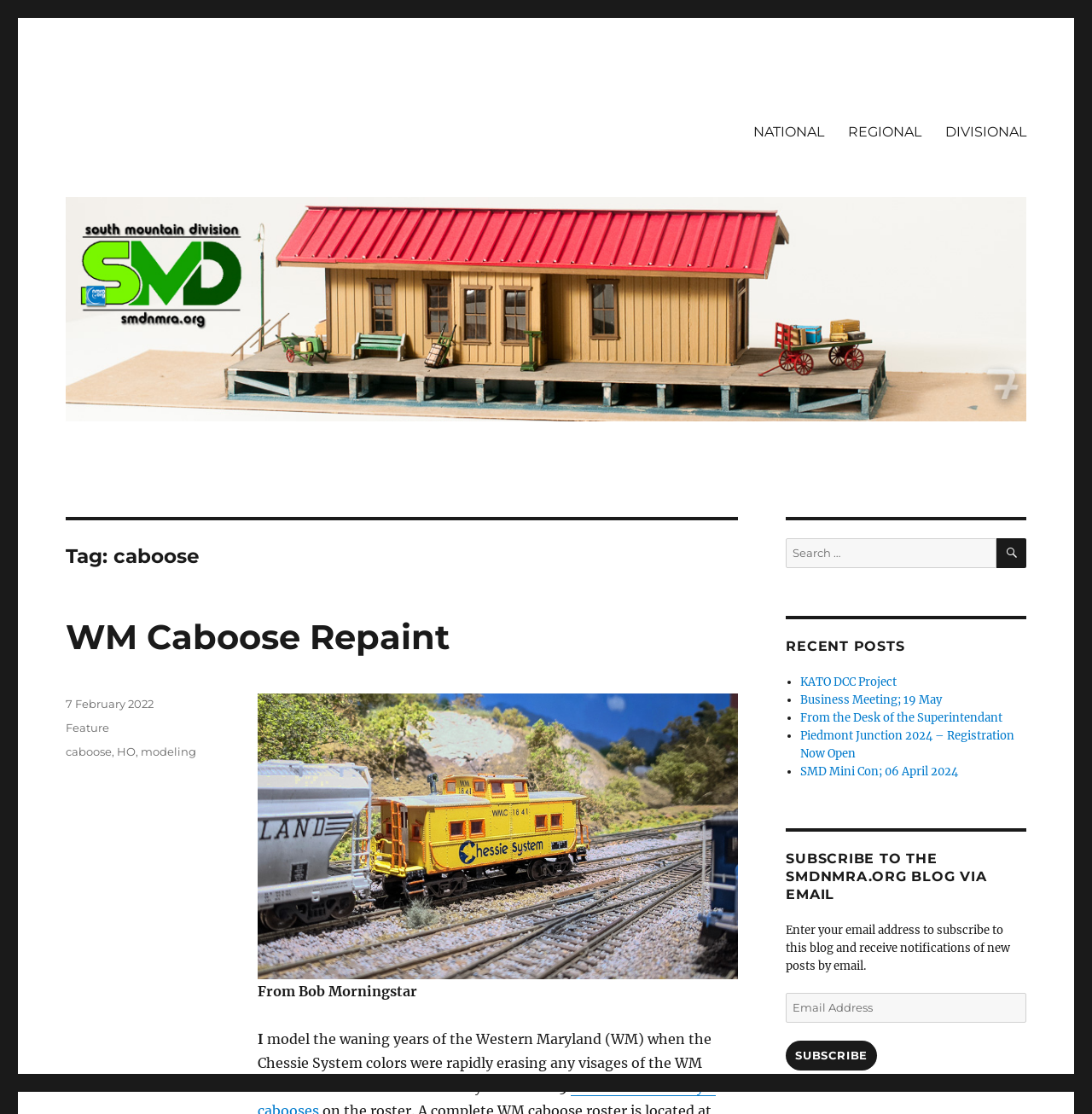By analyzing the image, answer the following question with a detailed response: What is the topic of the first post?

I found the answer by looking at the first post on the webpage, which has a heading that says 'WM Caboose Repaint'. This is the topic of the first post.